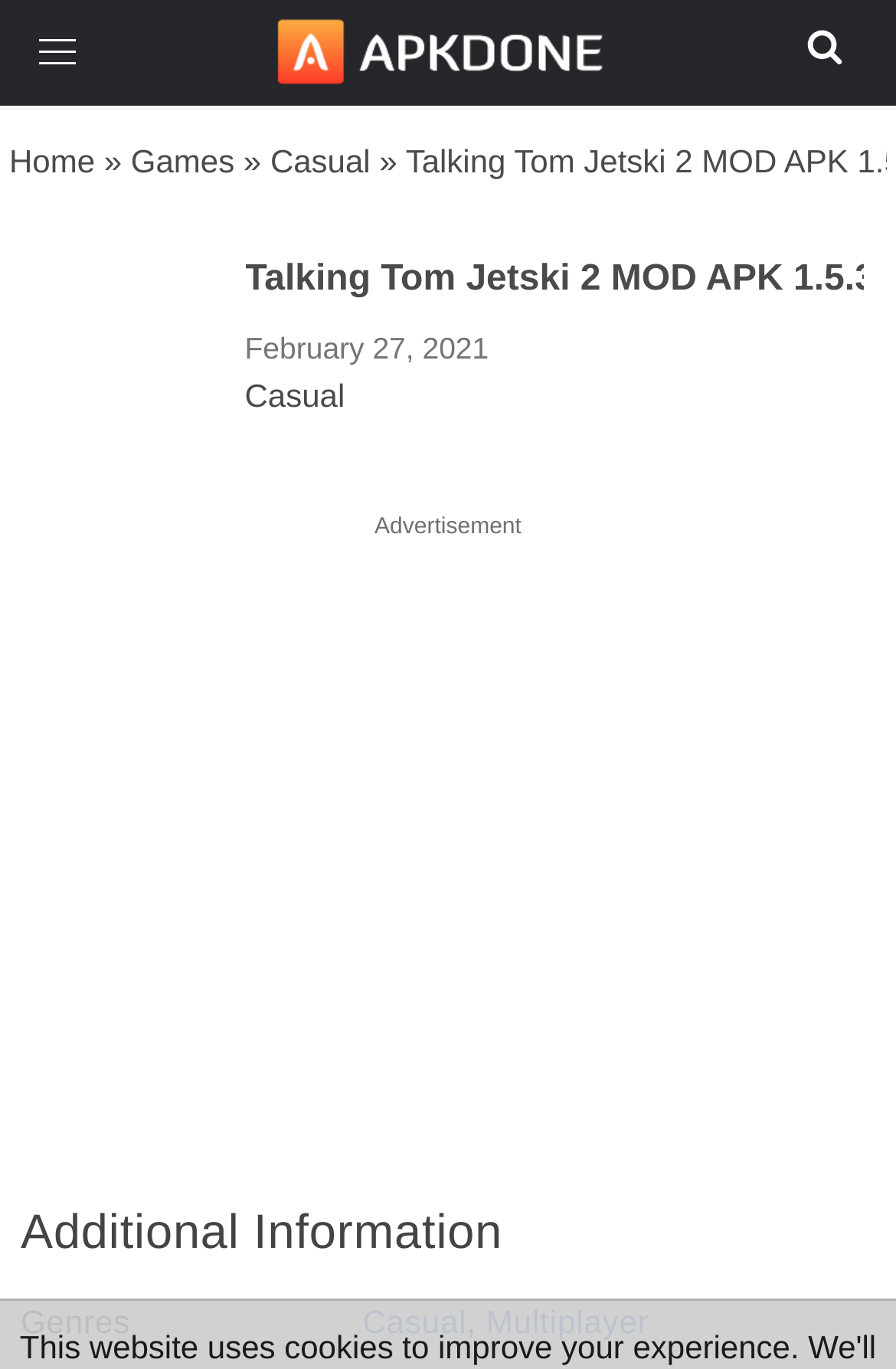Give a one-word or one-phrase response to the question: 
What is the name of the game being described?

Talking Tom Jetski 2